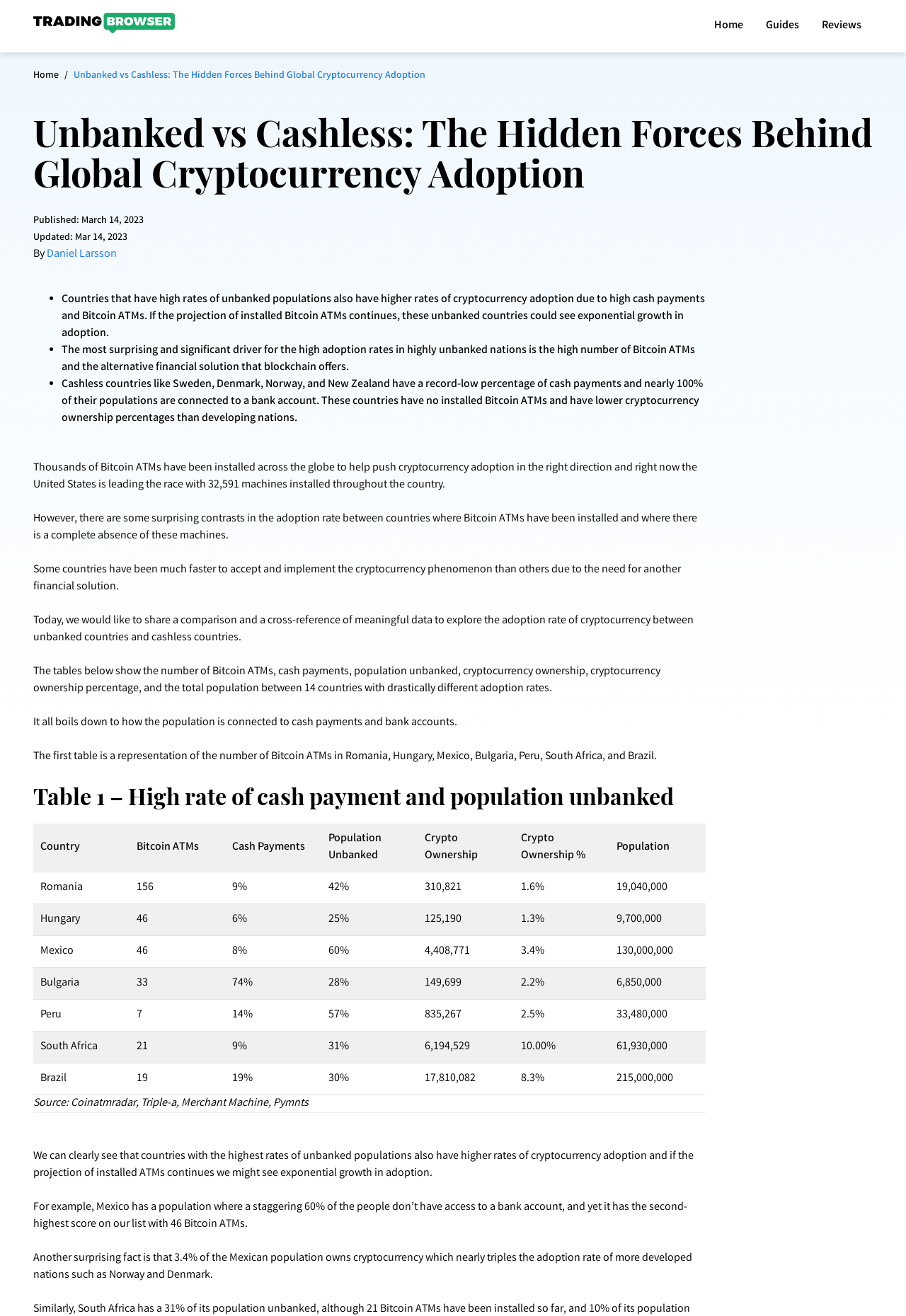Identify the bounding box coordinates for the UI element that matches this description: "Contact".

None